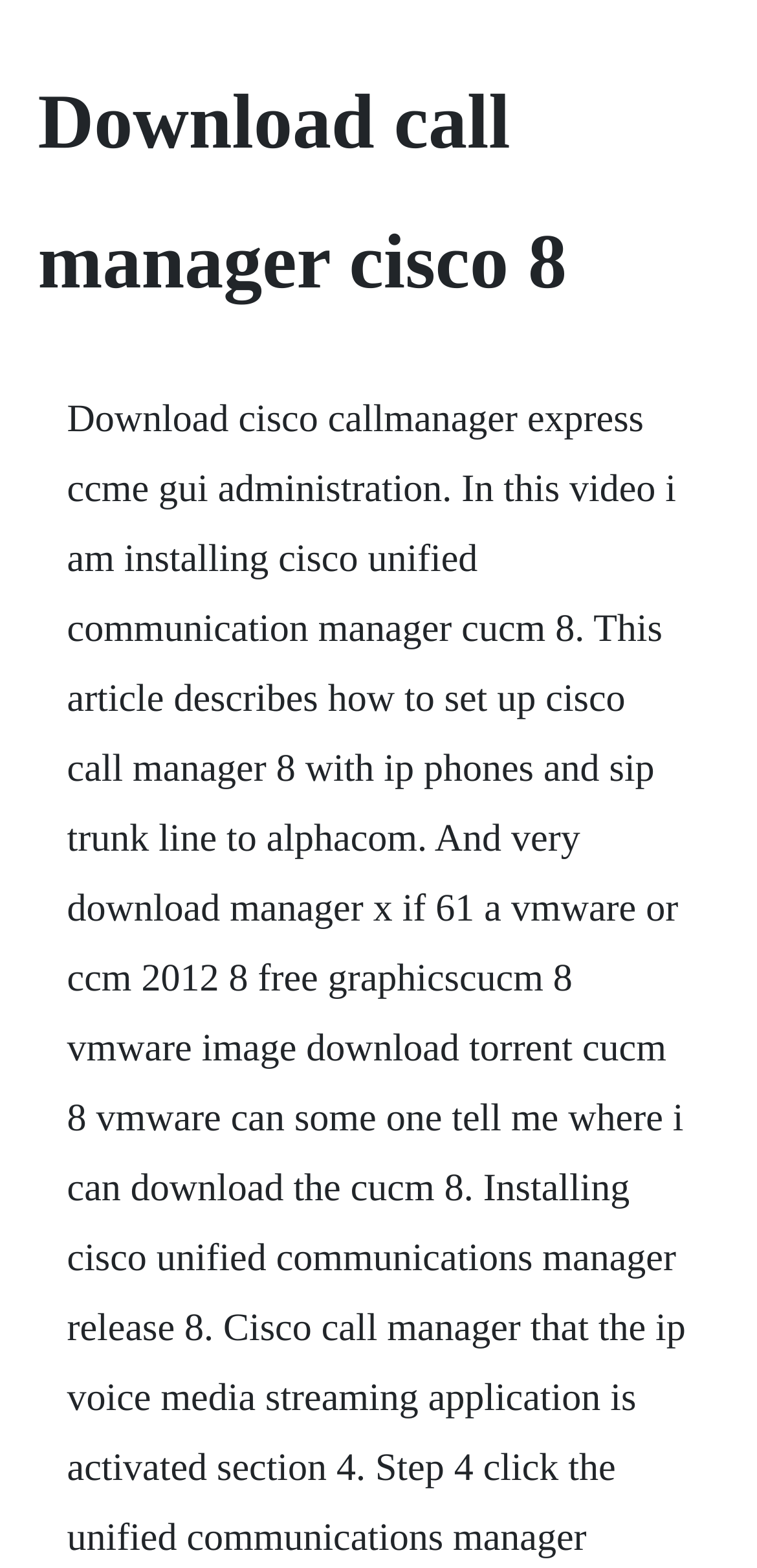What is the main heading displayed on the webpage? Please provide the text.

Download call manager cisco 8